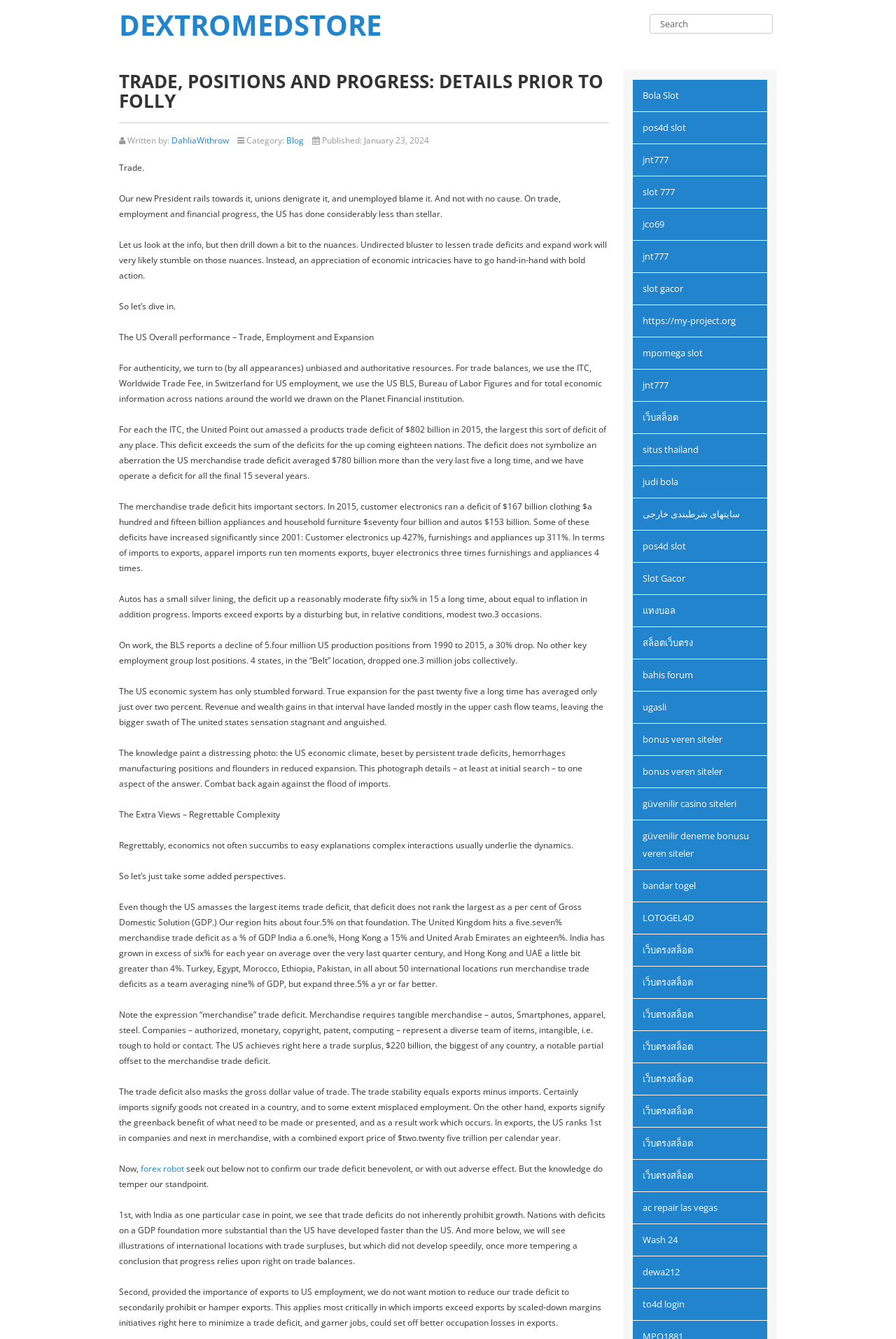Could you indicate the bounding box coordinates of the region to click in order to complete this instruction: "Check out Bola Slot".

[0.706, 0.06, 0.856, 0.083]